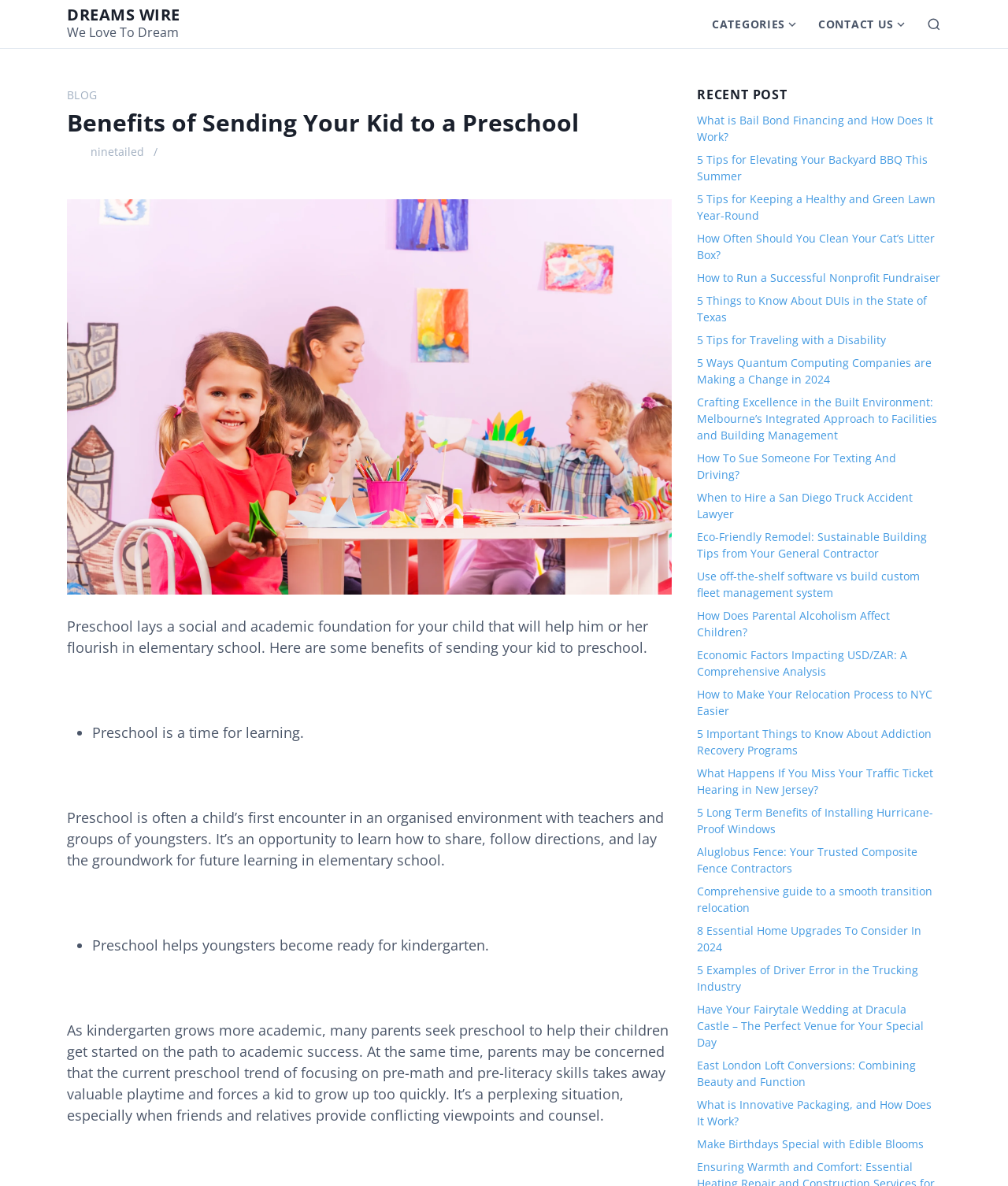What type of content is listed under 'RECENT POST'?
Refer to the screenshot and respond with a concise word or phrase.

Blog posts